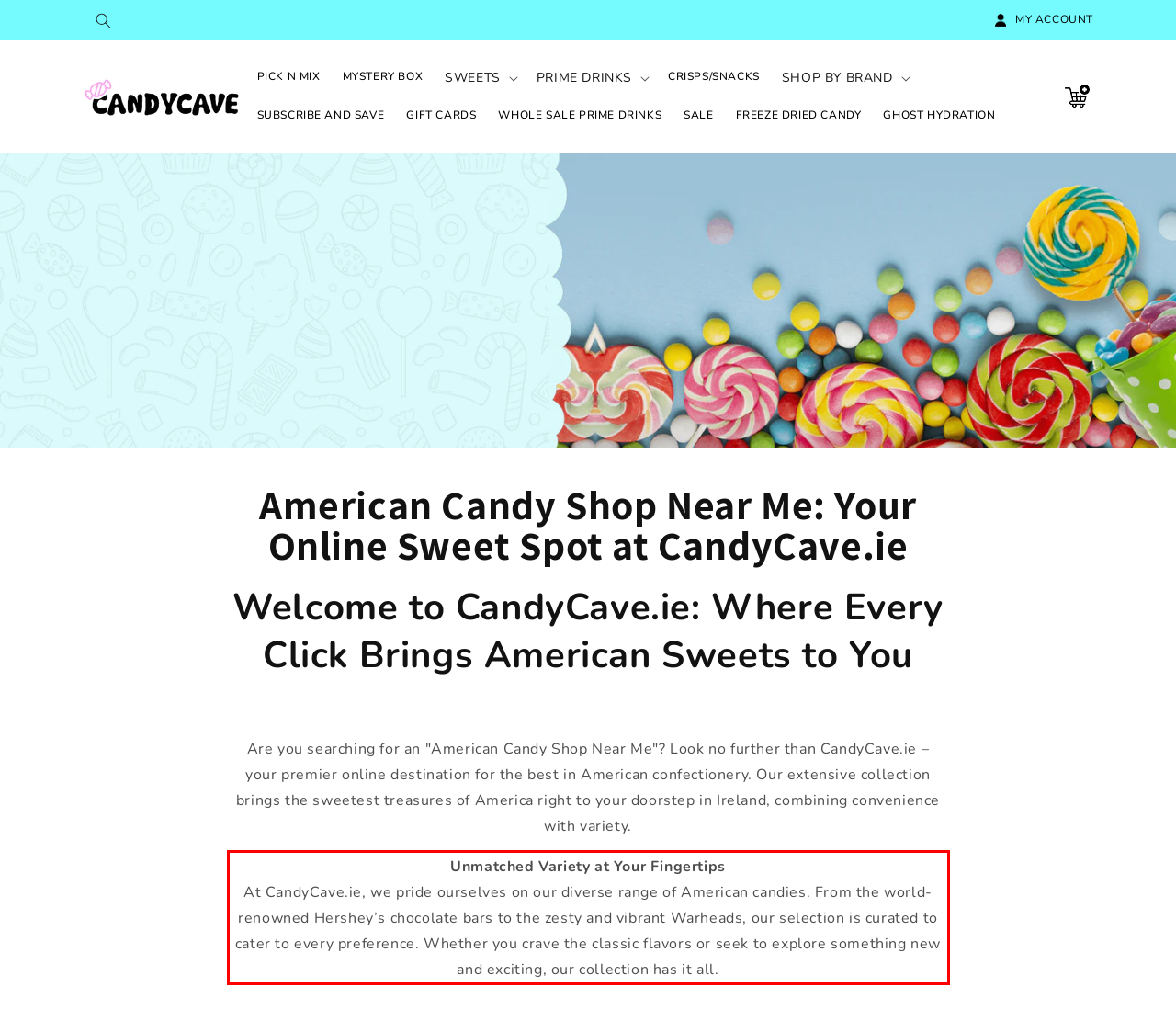Examine the webpage screenshot and use OCR to recognize and output the text within the red bounding box.

Unmatched Variety at Your Fingertips At CandyCave.ie, we pride ourselves on our diverse range of American candies. From the world-renowned Hershey’s chocolate bars to the zesty and vibrant Warheads, our selection is curated to cater to every preference. Whether you crave the classic flavors or seek to explore something new and exciting, our collection has it all.